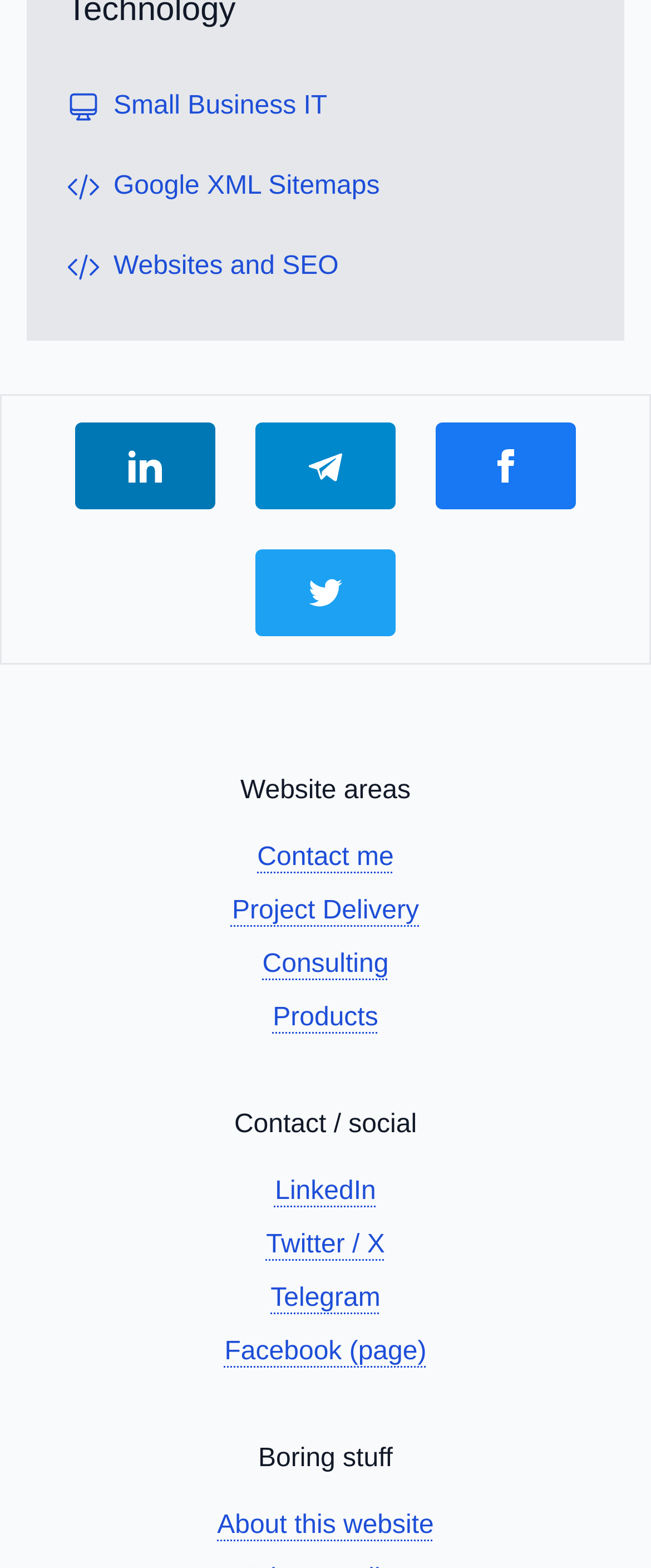Please predict the bounding box coordinates of the element's region where a click is necessary to complete the following instruction: "View Project Delivery". The coordinates should be represented by four float numbers between 0 and 1, i.e., [left, top, right, bottom].

[0.356, 0.572, 0.644, 0.59]